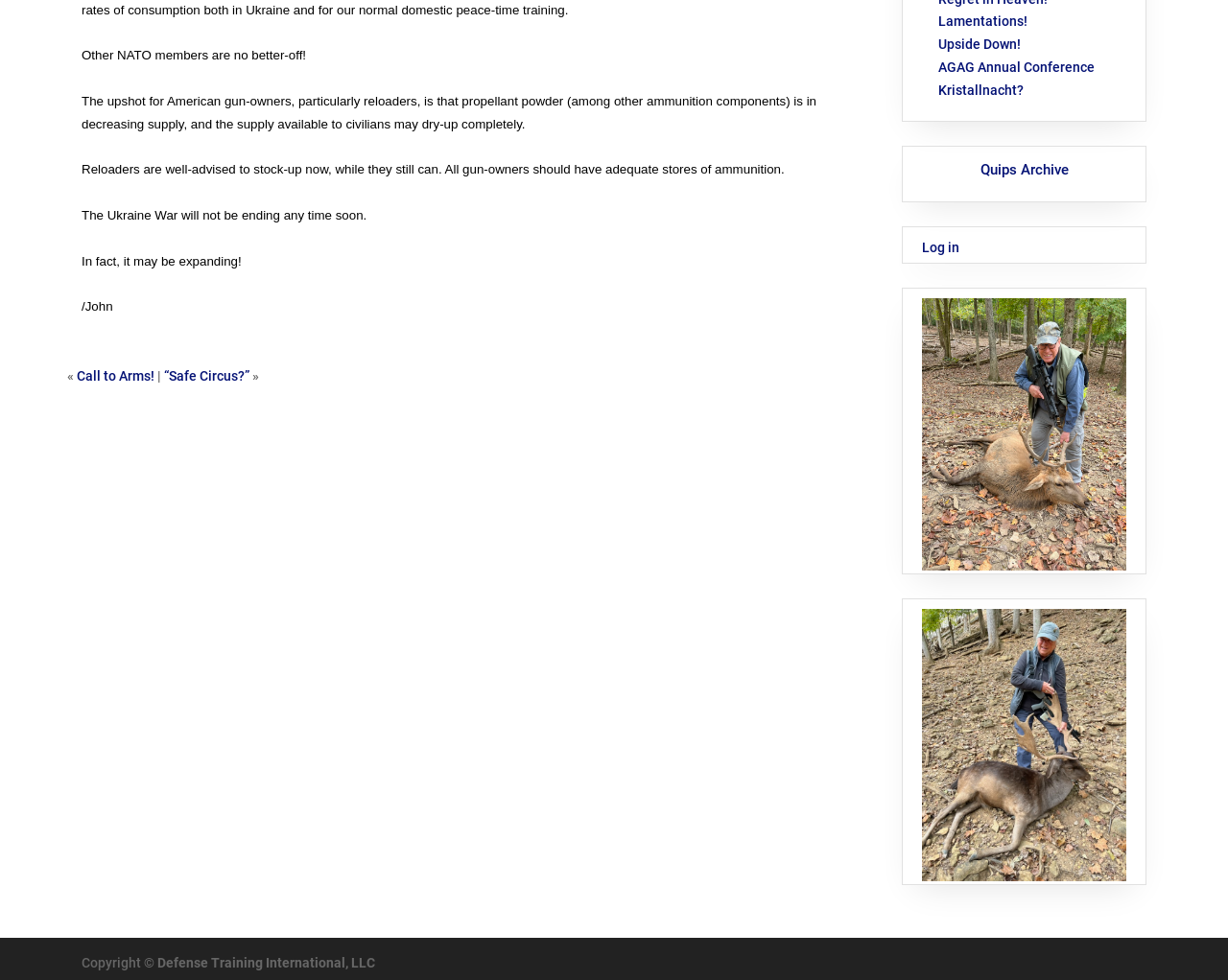Bounding box coordinates are given in the format (top-left x, top-left y, bottom-right x, bottom-right y). All values should be floating point numbers between 0 and 1. Provide the bounding box coordinate for the UI element described as: Log in

[0.75, 0.245, 0.782, 0.26]